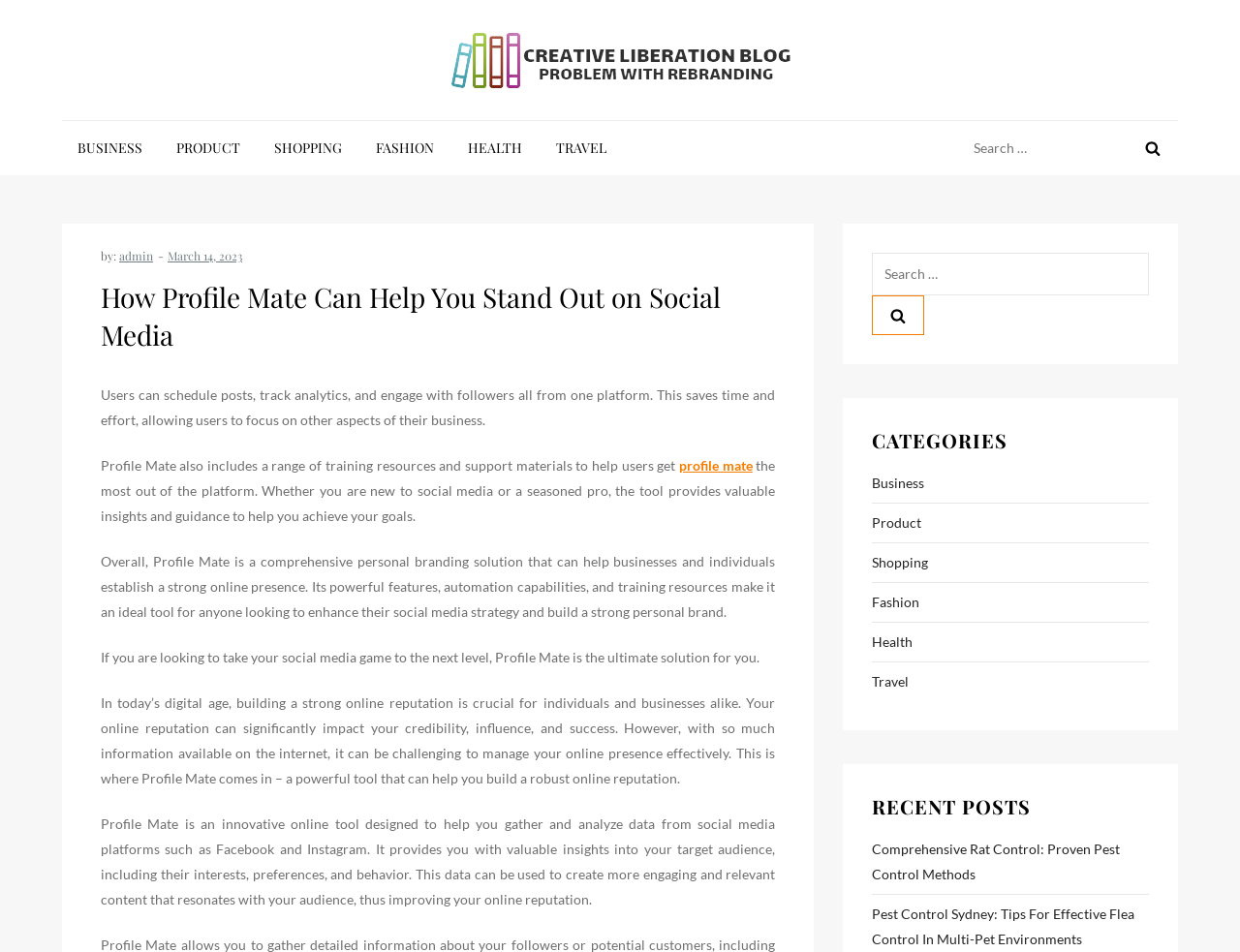Given the description "parent_node: Search for: value="Search"", provide the bounding box coordinates of the corresponding UI element.

[0.703, 0.31, 0.746, 0.352]